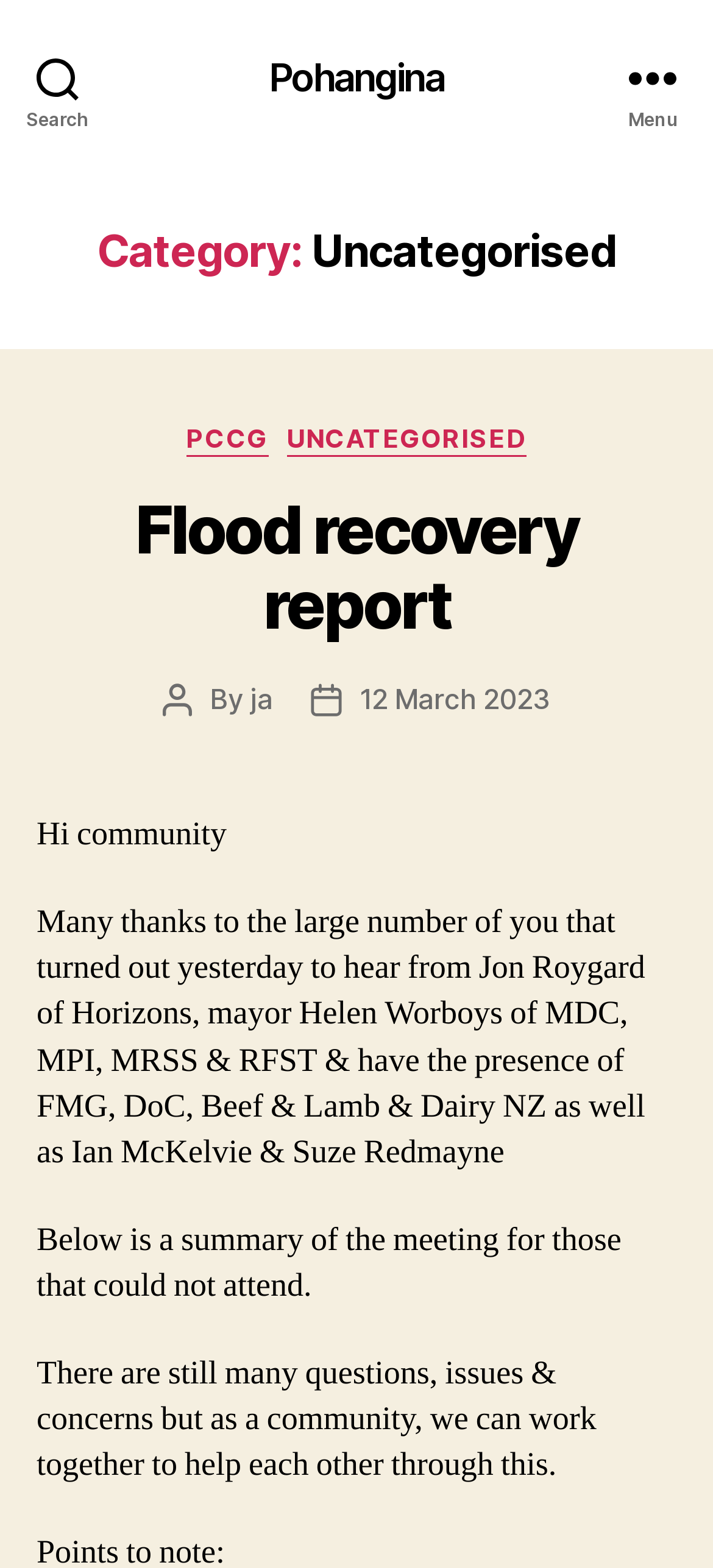Please locate the bounding box coordinates of the element's region that needs to be clicked to follow the instruction: "Click the Search button". The bounding box coordinates should be provided as four float numbers between 0 and 1, i.e., [left, top, right, bottom].

[0.0, 0.0, 0.162, 0.098]